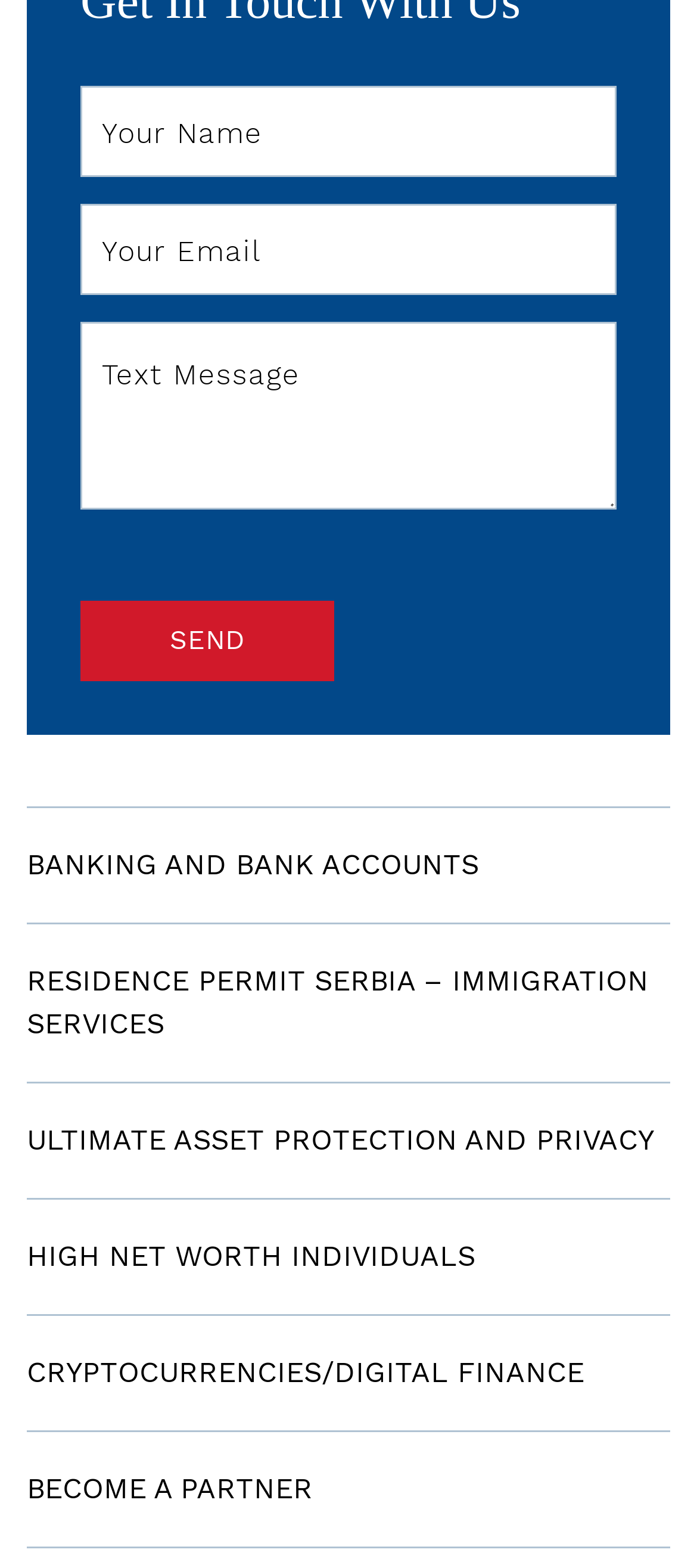Provide the bounding box coordinates of the HTML element described by the text: "Ultimate Asset Protection and Privacy". The coordinates should be in the format [left, top, right, bottom] with values between 0 and 1.

[0.038, 0.69, 0.962, 0.764]